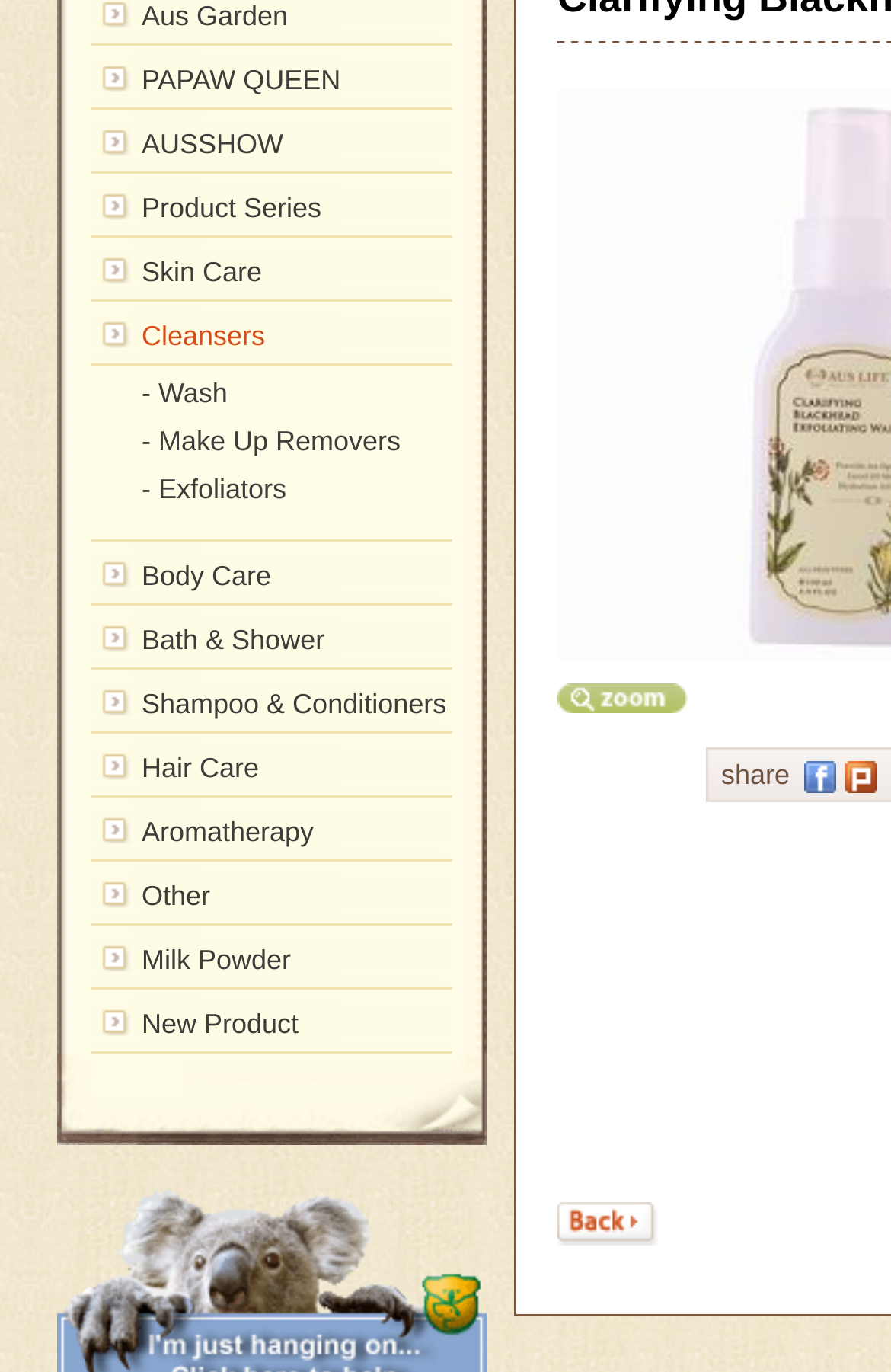Identify the bounding box coordinates for the UI element described as: "Shampoo & Conditioners". The coordinates should be provided as four floats between 0 and 1: [left, top, right, bottom].

[0.103, 0.488, 0.508, 0.535]